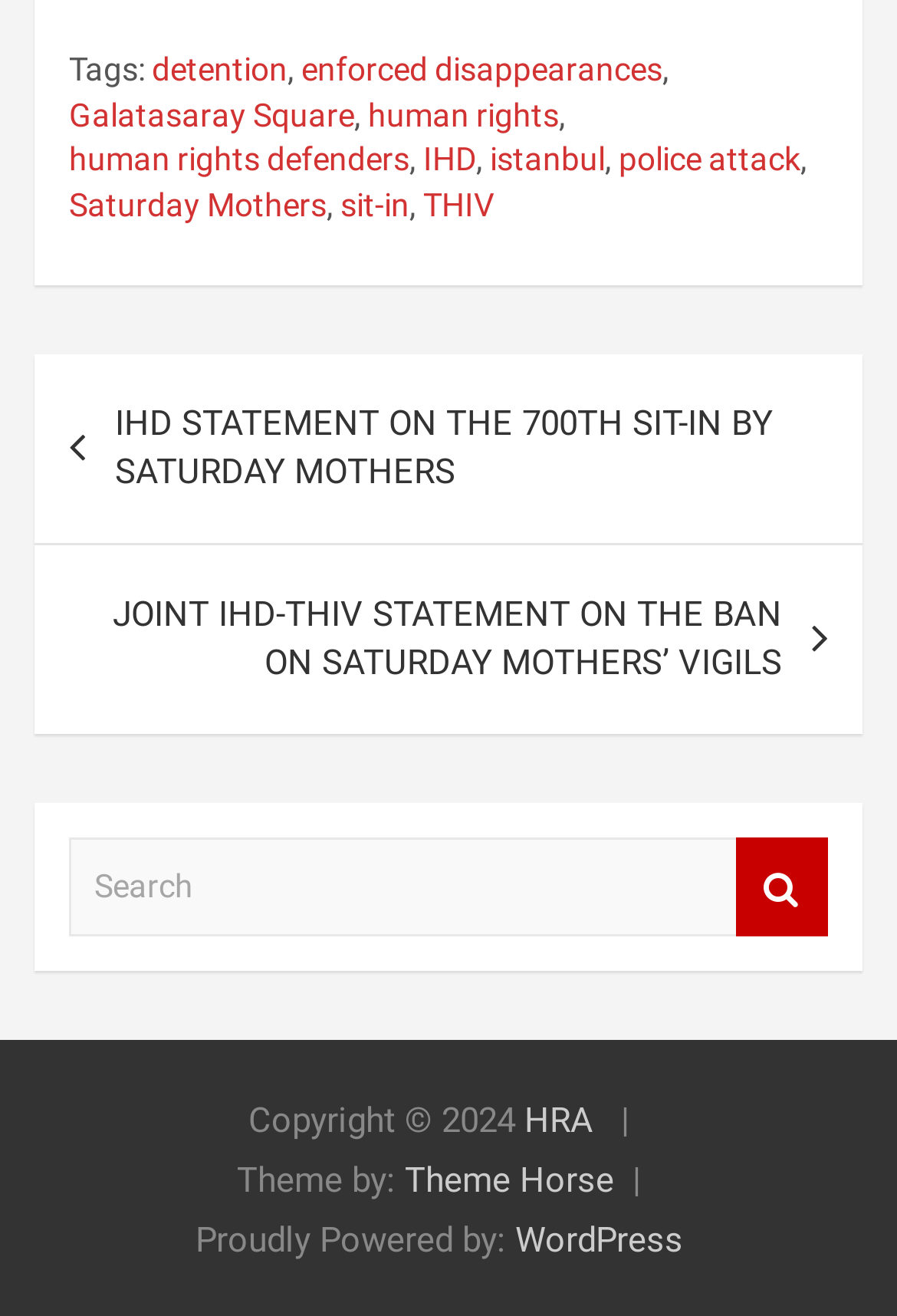Please specify the bounding box coordinates of the element that should be clicked to execute the given instruction: 'Visit the WordPress website'. Ensure the coordinates are four float numbers between 0 and 1, expressed as [left, top, right, bottom].

[0.574, 0.927, 0.762, 0.959]